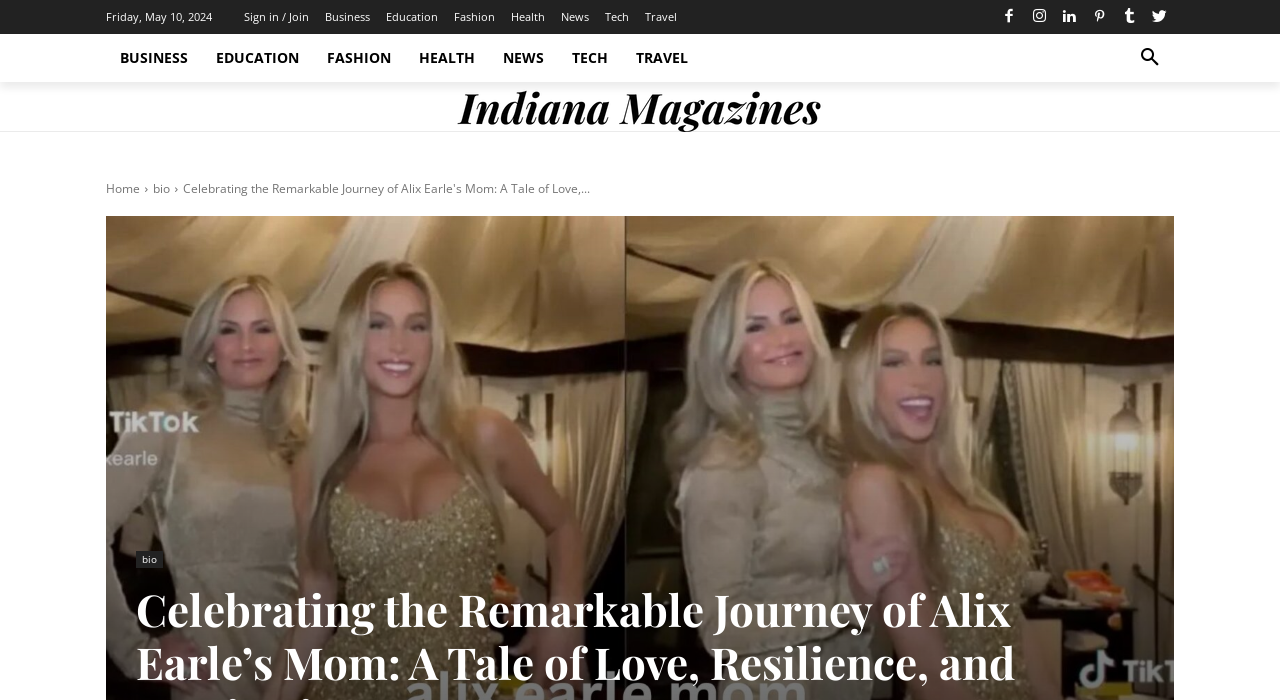What is the purpose of the button on the top right?
Please use the visual content to give a single word or phrase answer.

Search